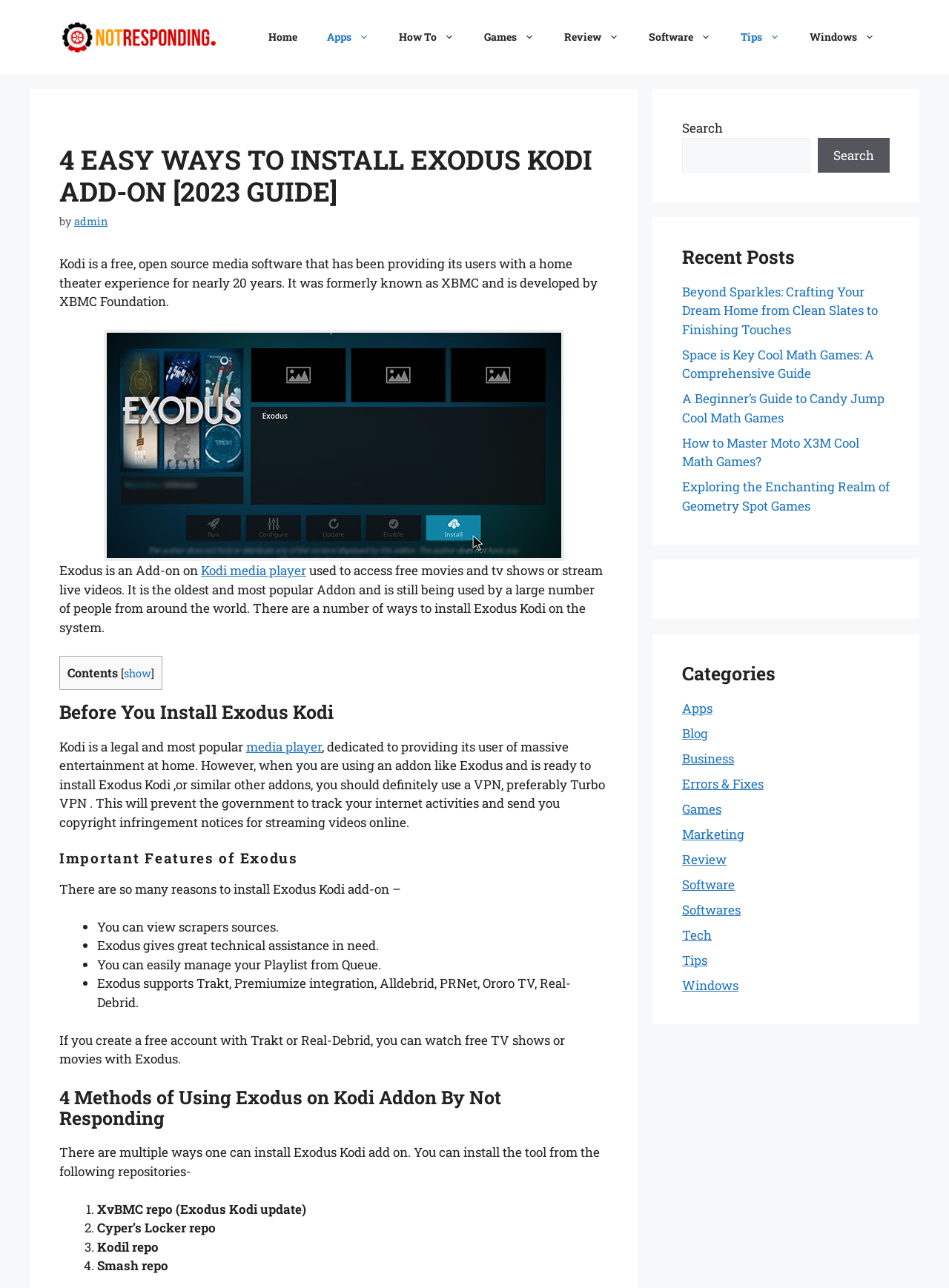Please provide a short answer using a single word or phrase for the question:
What is the name of the add-on that provides access to free movies and TV shows?

Exodus